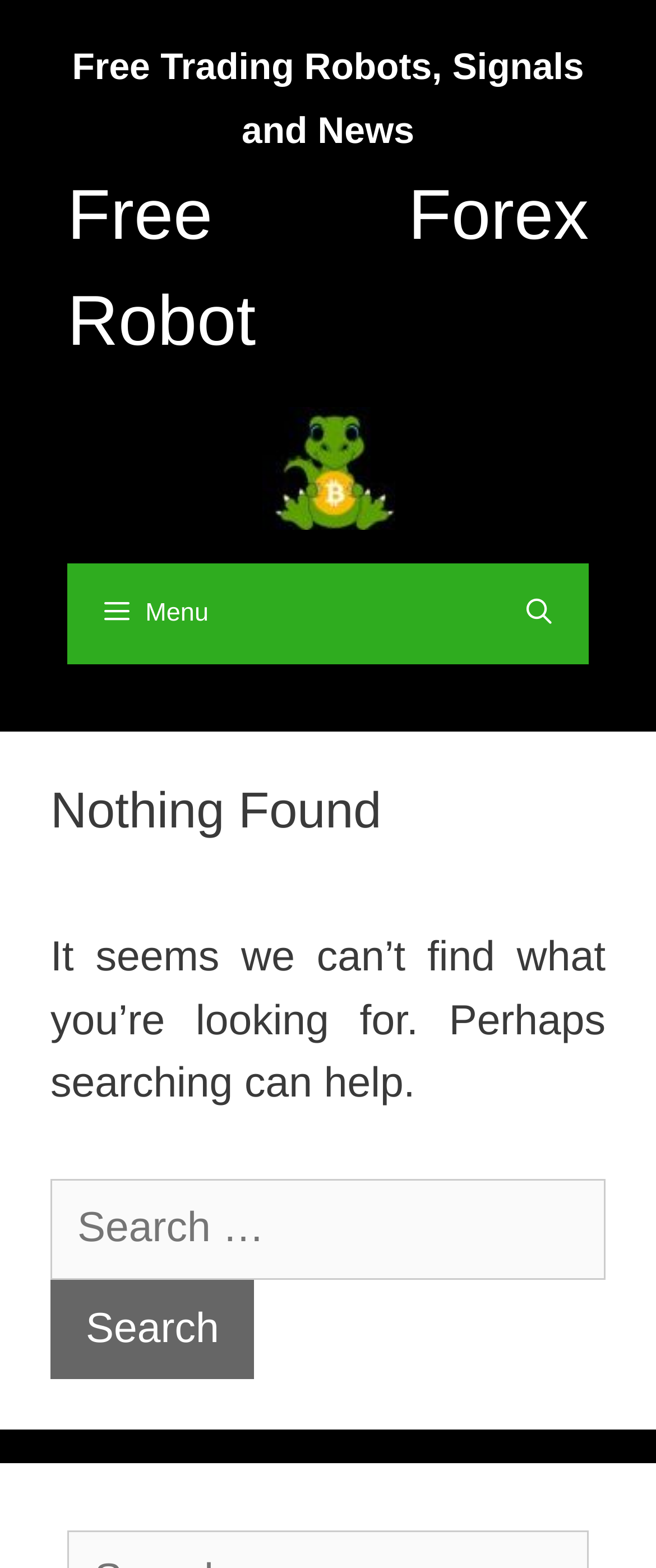Find the bounding box coordinates for the HTML element described as: "aria-label="Open Search Bar"". The coordinates should consist of four float values between 0 and 1, i.e., [left, top, right, bottom].

[0.745, 0.359, 0.897, 0.424]